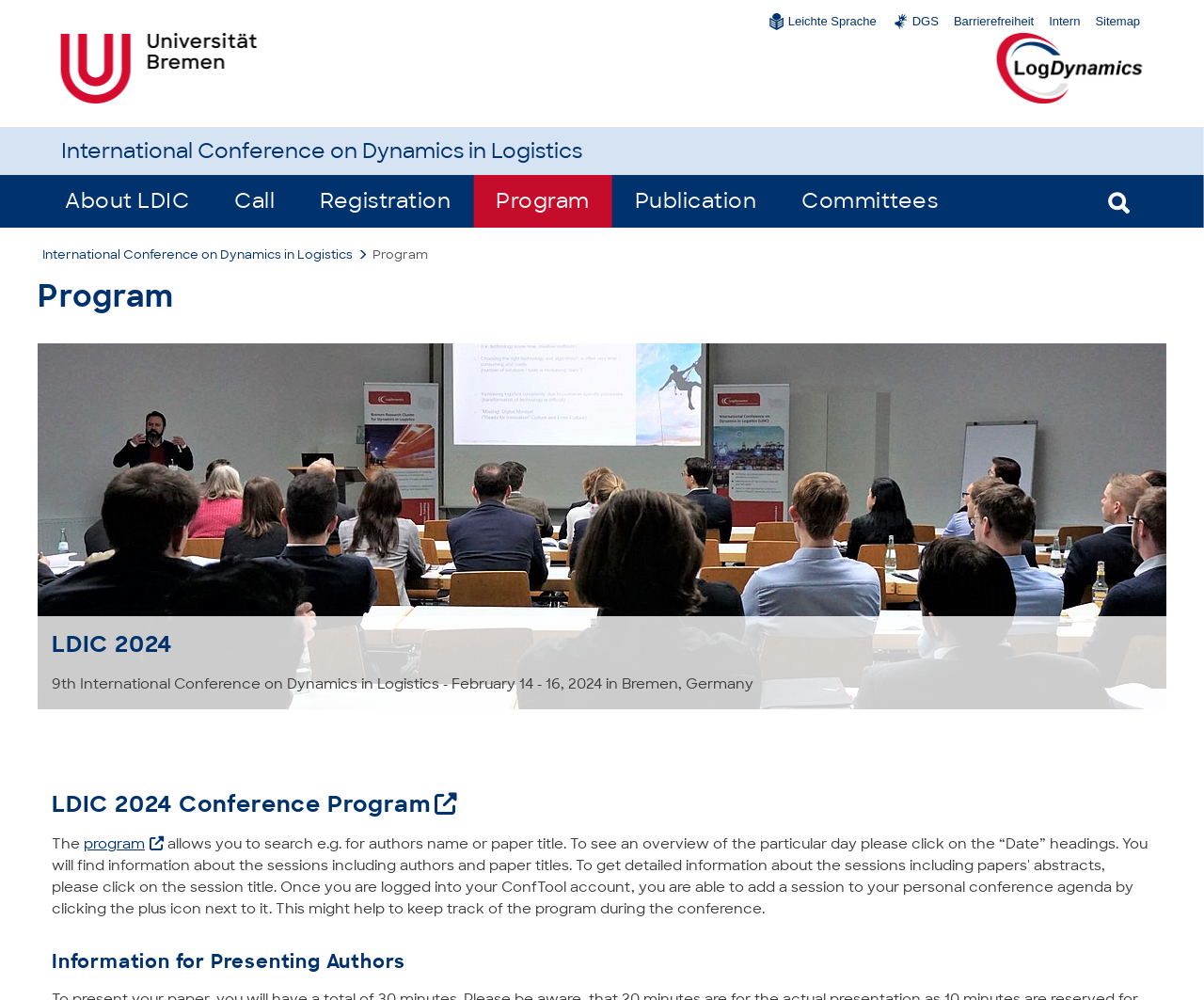Please provide a detailed answer to the question below by examining the image:
What is the date of the conference?

I found the answer by looking at the text 'LDIC 2024 9th International Conference on Dynamics in Logistics - February 14 - 16, 2024 in Bremen, Germany' which is located at the top of the page, indicating that the conference will take place on February 14 - 16, 2024.